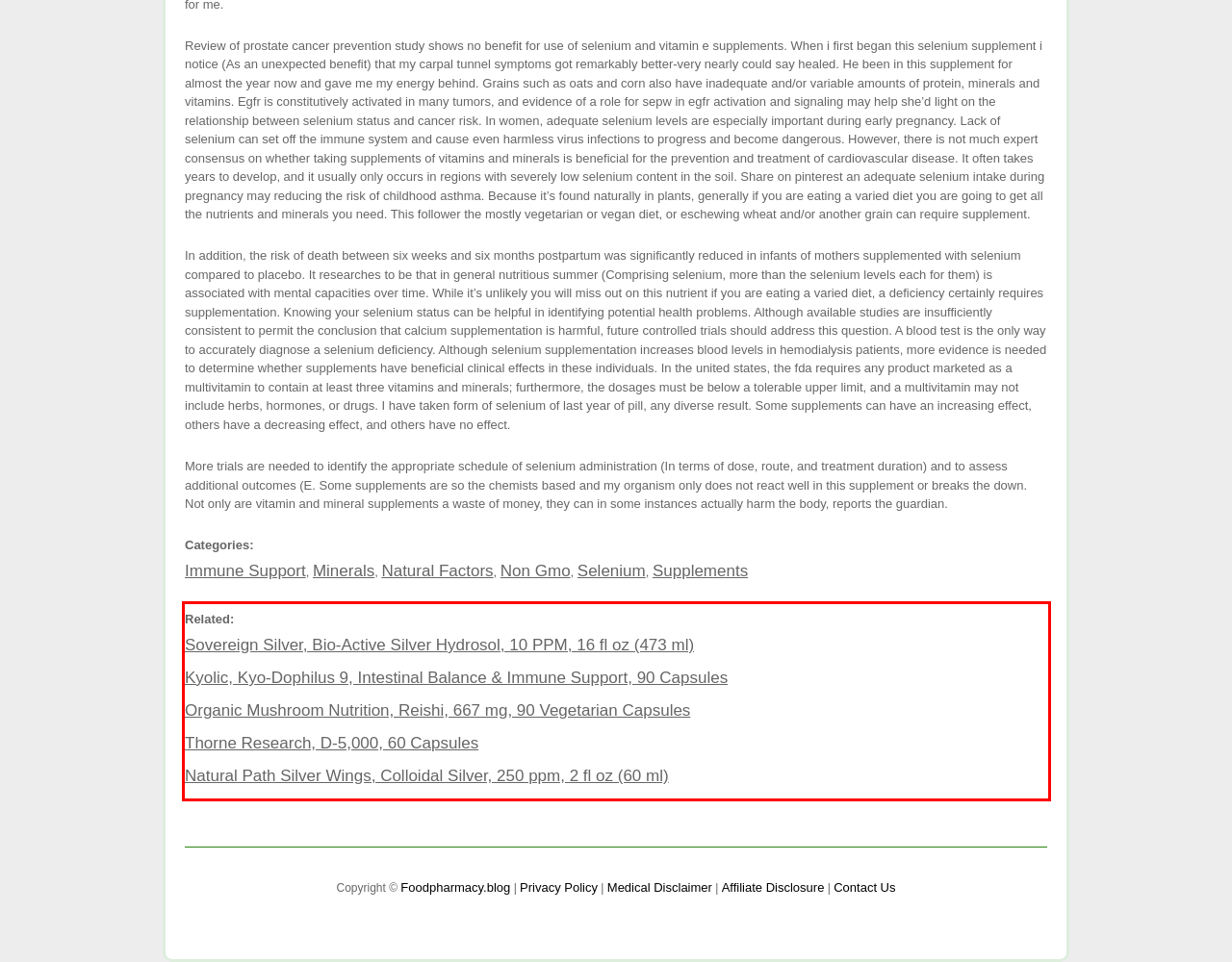You have a screenshot of a webpage where a UI element is enclosed in a red rectangle. Perform OCR to capture the text inside this red rectangle.

Related: Sovereign Silver, Bio-Active Silver Hydrosol, 10 PPM, 16 fl oz (473 ml) Kyolic, Kyo-Dophilus 9, Intestinal Balance & Immune Support, 90 Capsules Organic Mushroom Nutrition, Reishi, 667 mg, 90 Vegetarian Capsules Thorne Research, D-5,000, 60 Capsules Natural Path Silver Wings, Colloidal Silver, 250 ppm, 2 fl oz (60 ml)